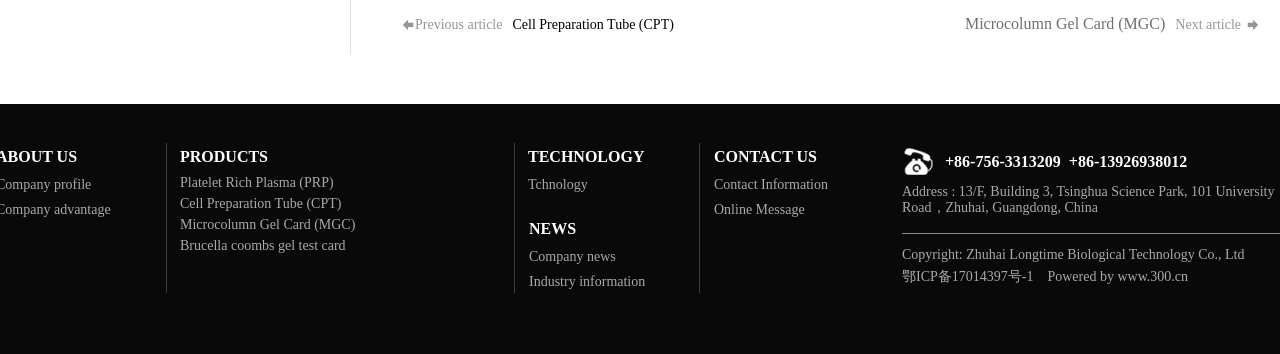What is the copyright information?
Please ensure your answer to the question is detailed and covers all necessary aspects.

I found the StaticText element with the copyright information, which is 'Copyright: Zhuhai Longtime Biological Technology Co., Ltd'.